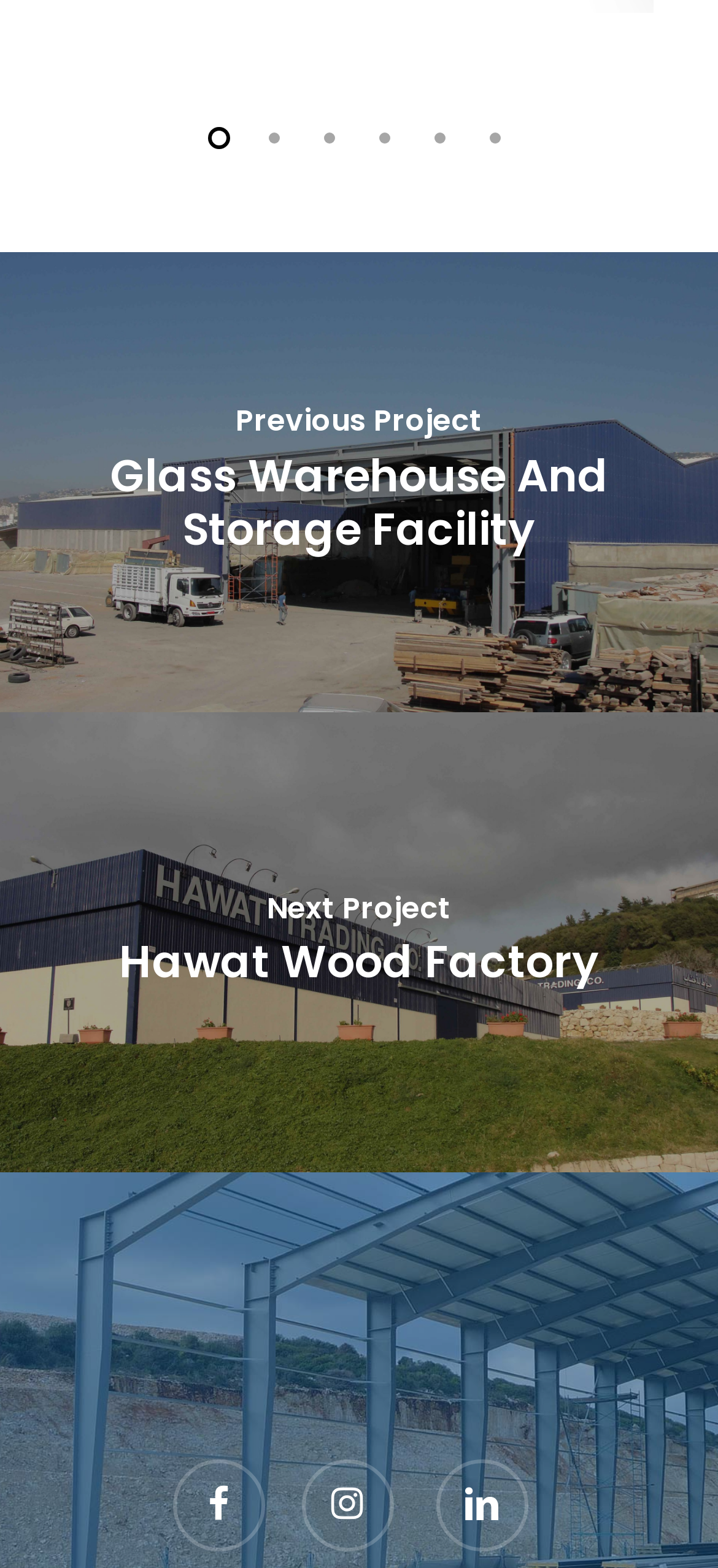Answer succinctly with a single word or phrase:
How many social media links are at the bottom?

3